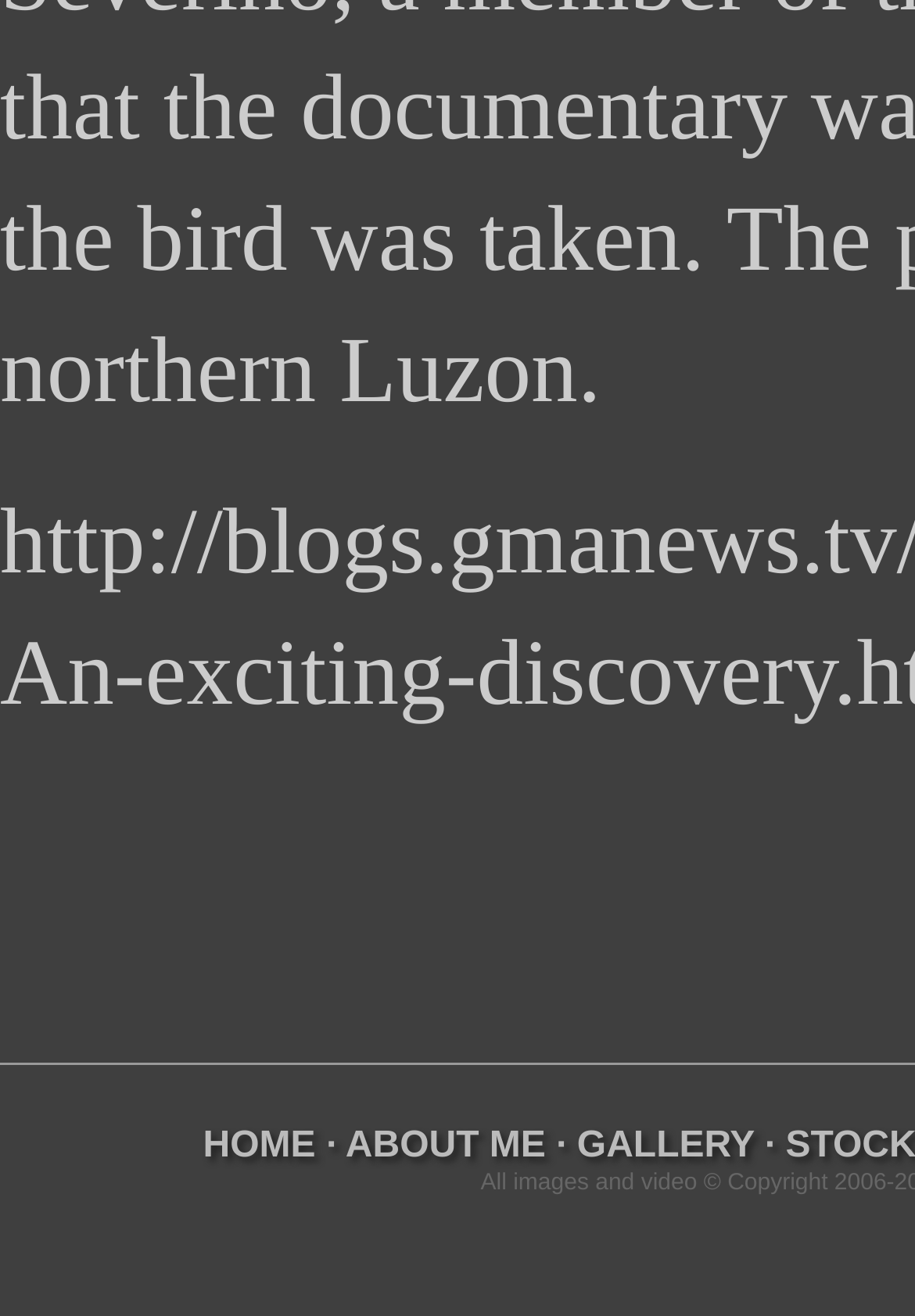Given the description GALLERY, predict the bounding box coordinates of the UI element. Ensure the coordinates are in the format (top-left x, top-left y, bottom-right x, bottom-right y) and all values are between 0 and 1.

[0.631, 0.856, 0.824, 0.886]